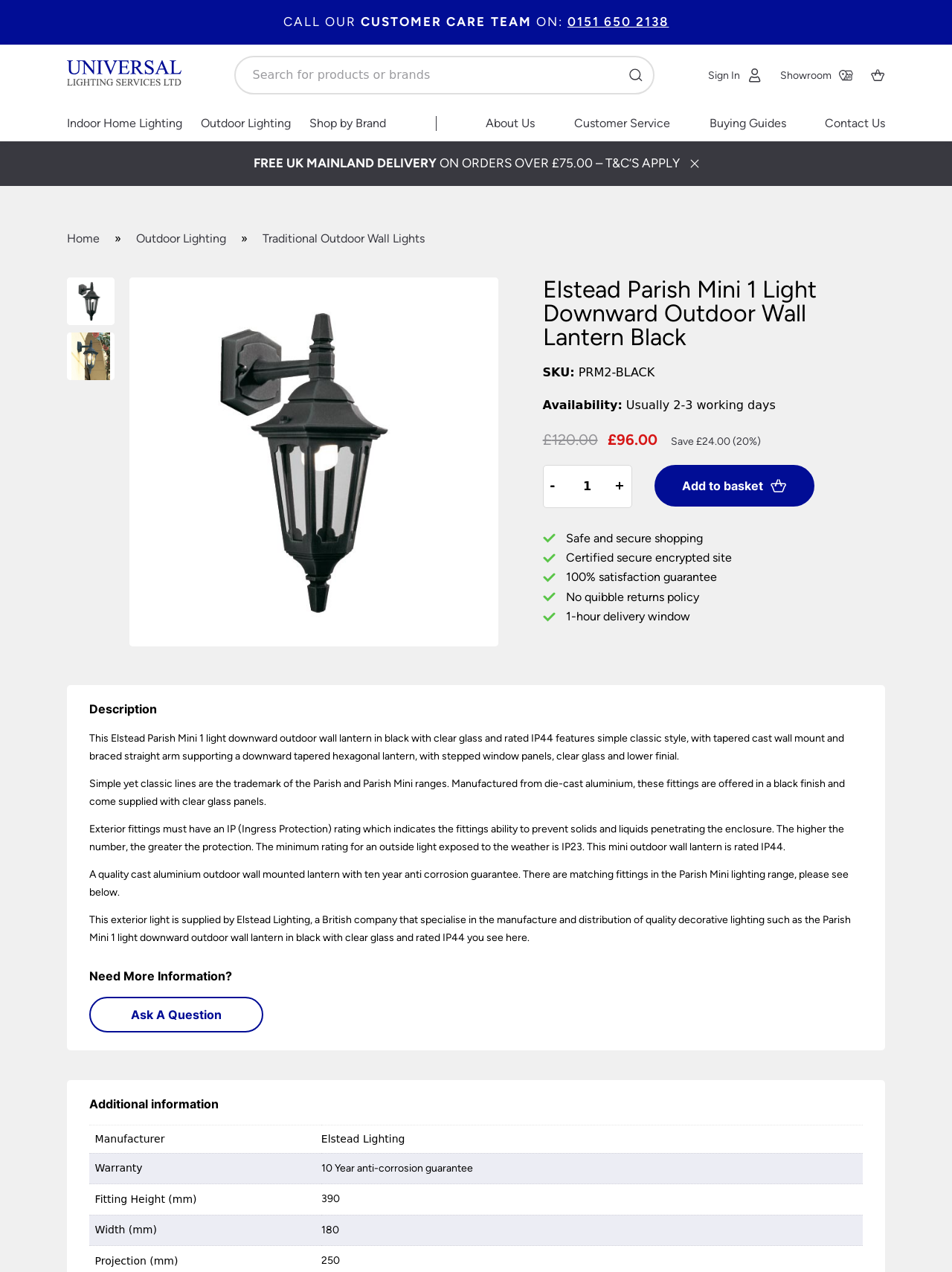Find the bounding box coordinates of the element to click in order to complete the given instruction: "Search for products or brands."

[0.246, 0.044, 0.688, 0.074]